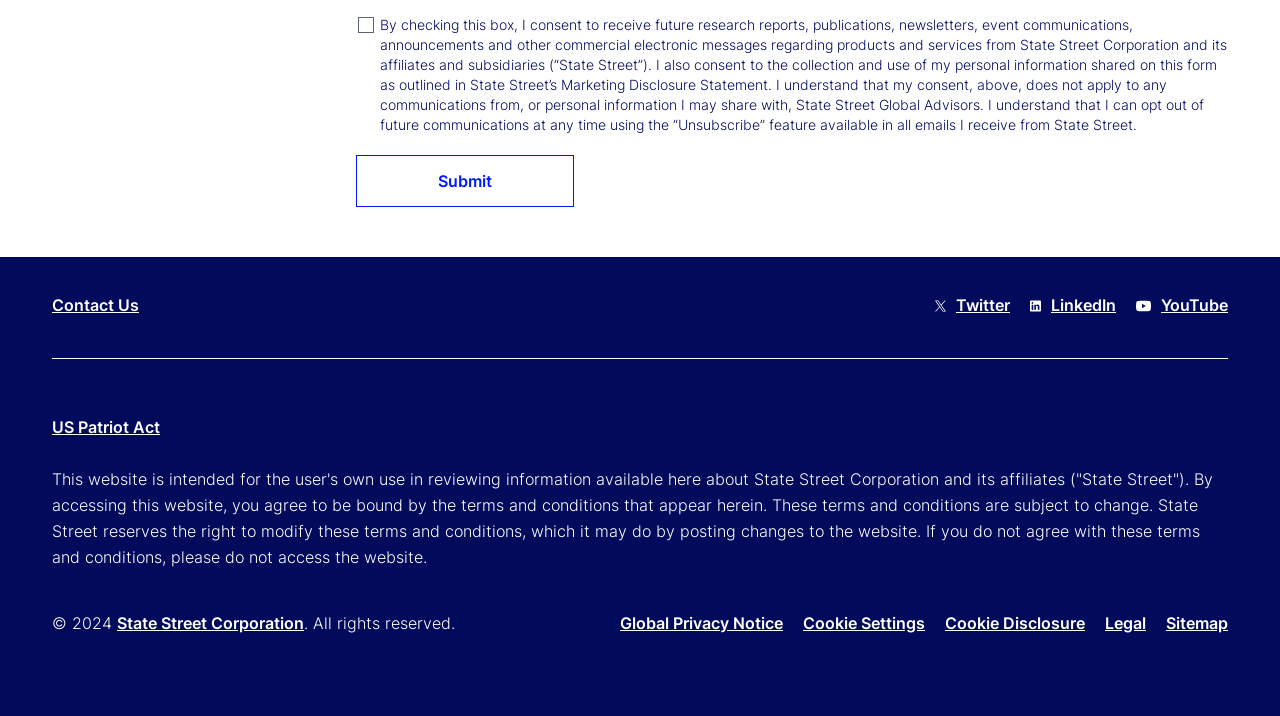Using the information shown in the image, answer the question with as much detail as possible: What social media platforms are linked on the webpage?

The links to Twitter, LinkedIn, and YouTube are located in the footer section of the webpage, indicating that State Street Corporation has a presence on these social media platforms.